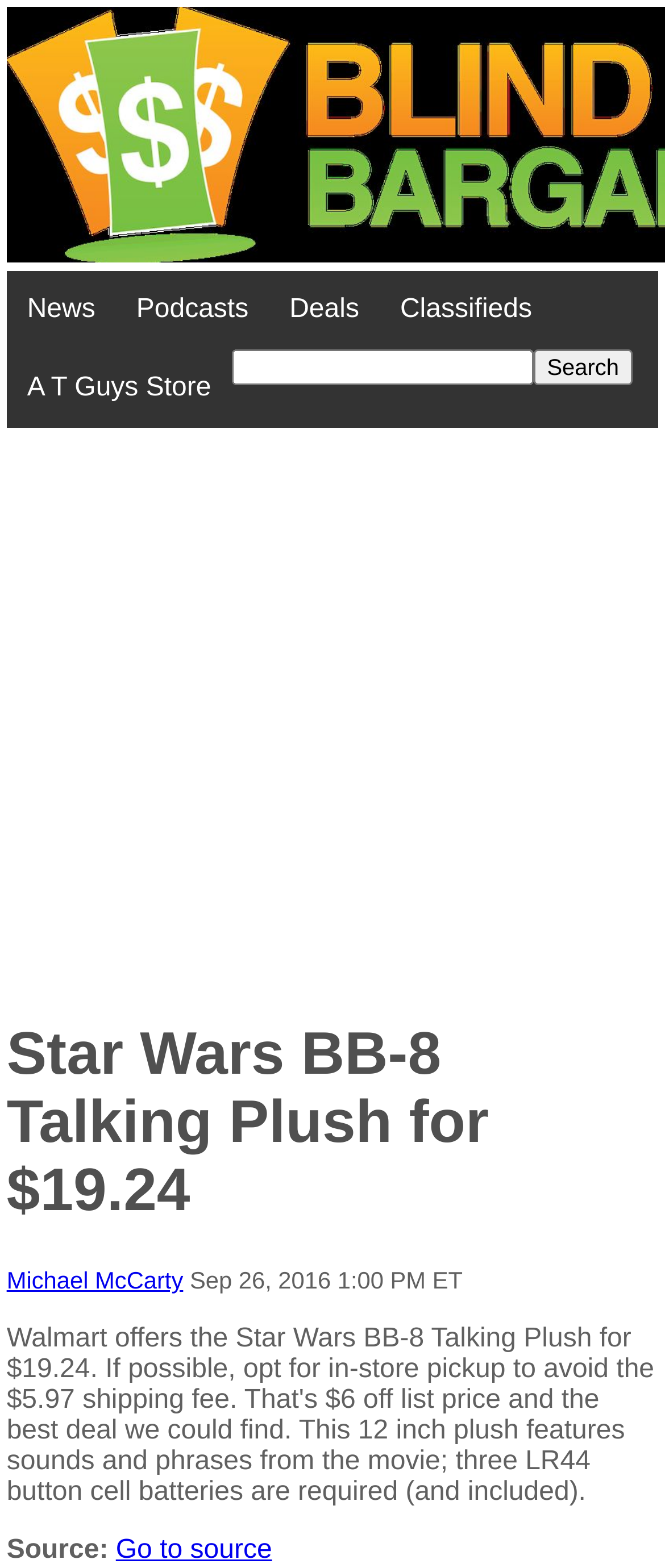What is the price of the Star Wars BB-8 Talking Plush?
Based on the visual details in the image, please answer the question thoroughly.

The price of the Star Wars BB-8 Talking Plush can be found in the main heading of the webpage, which states 'Star Wars BB-8 Talking Plush for $19.24'.